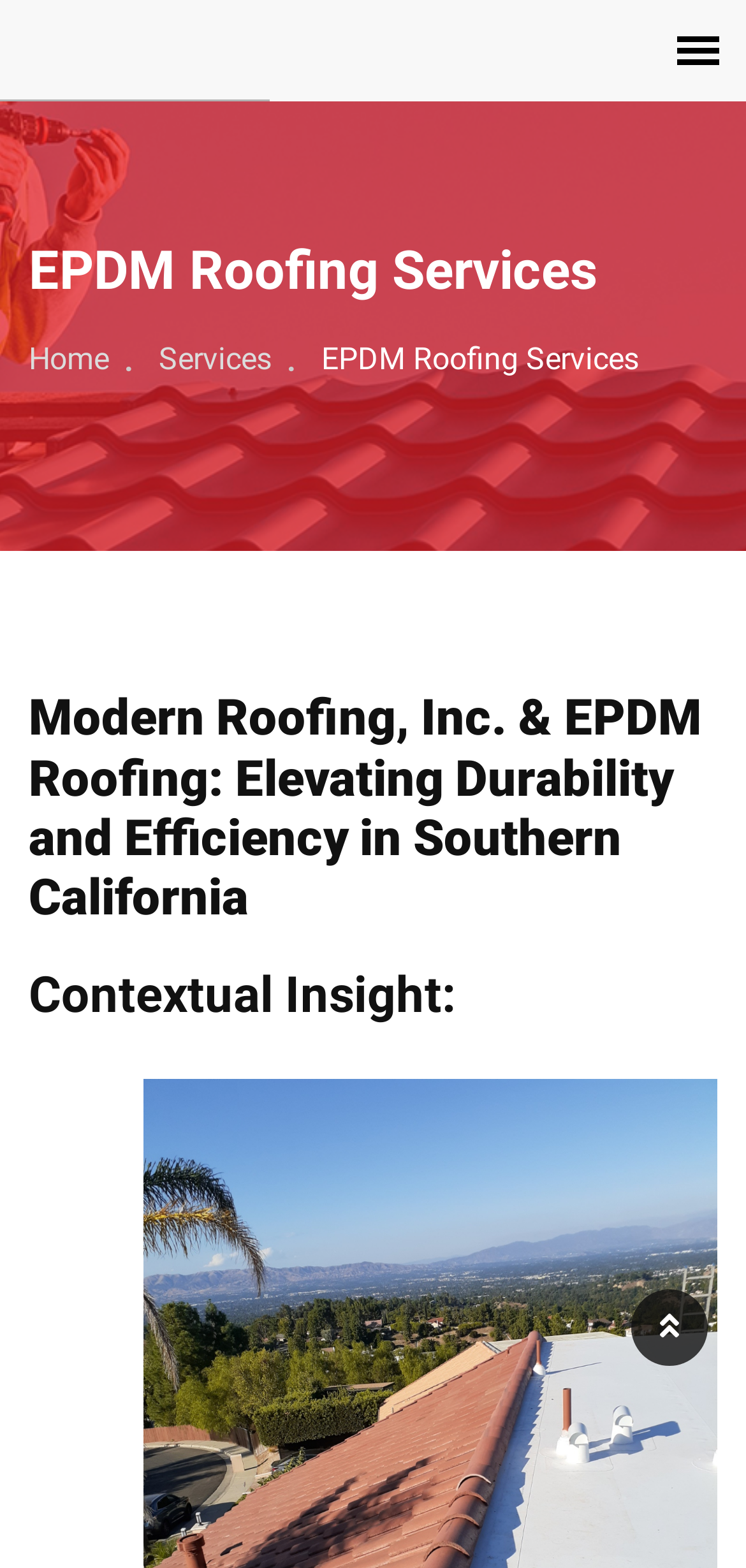How many links are in the top navigation?
Please provide a single word or phrase as your answer based on the image.

3